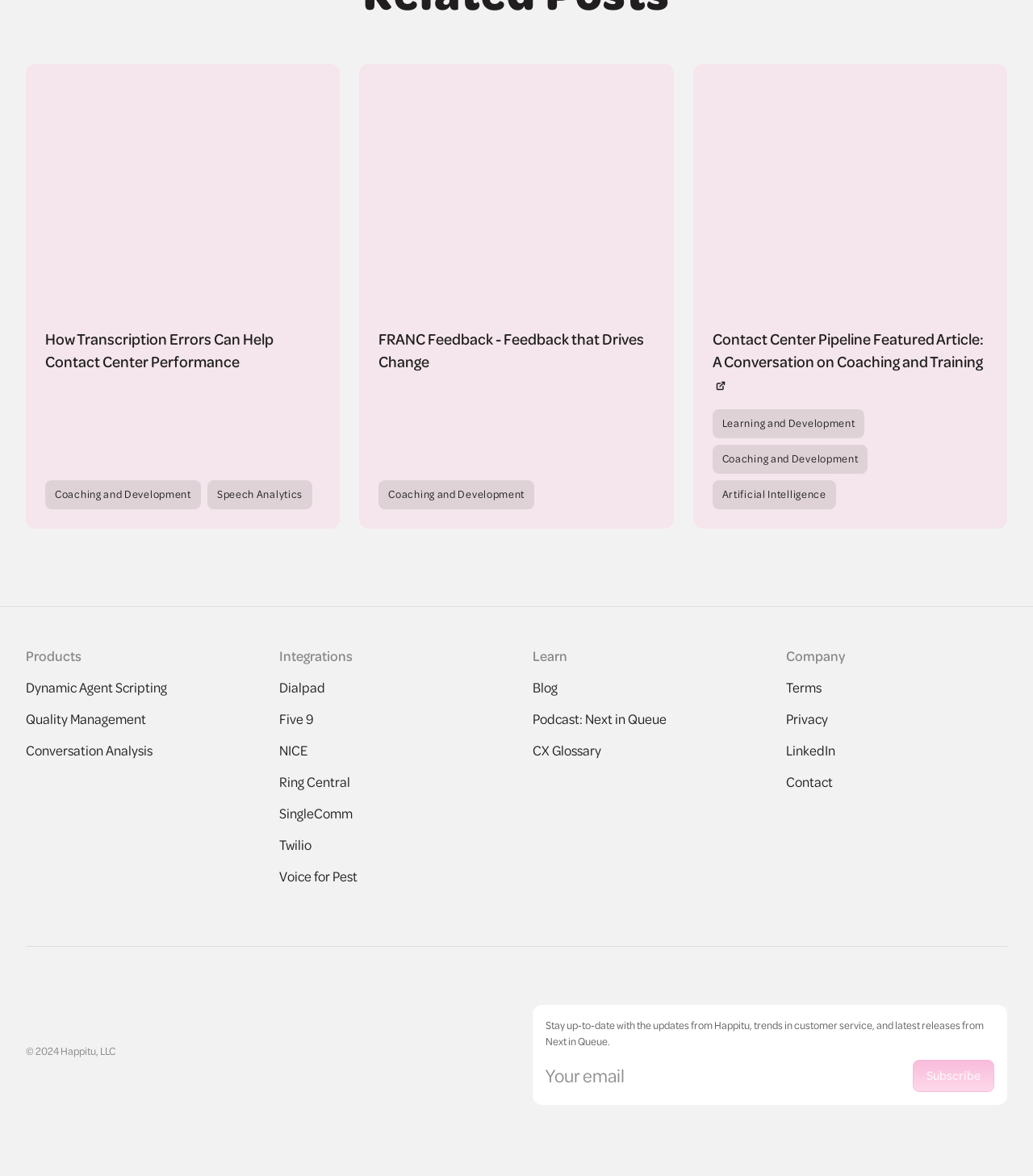Please identify the bounding box coordinates of the area I need to click to accomplish the following instruction: "Subscribe to newsletter".

[0.884, 0.901, 0.962, 0.928]